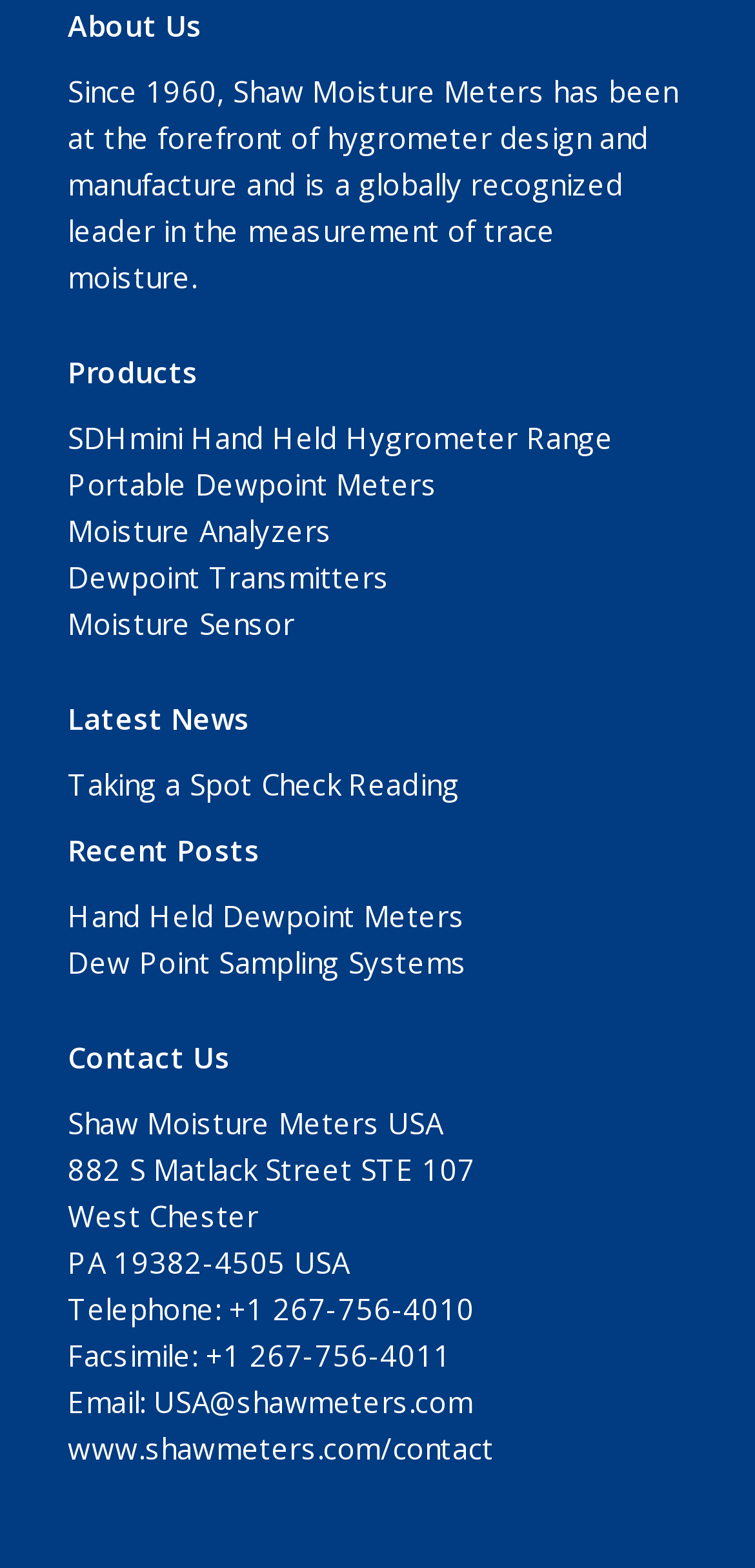Please mark the bounding box coordinates of the area that should be clicked to carry out the instruction: "Learn about the company history".

[0.09, 0.046, 0.898, 0.189]